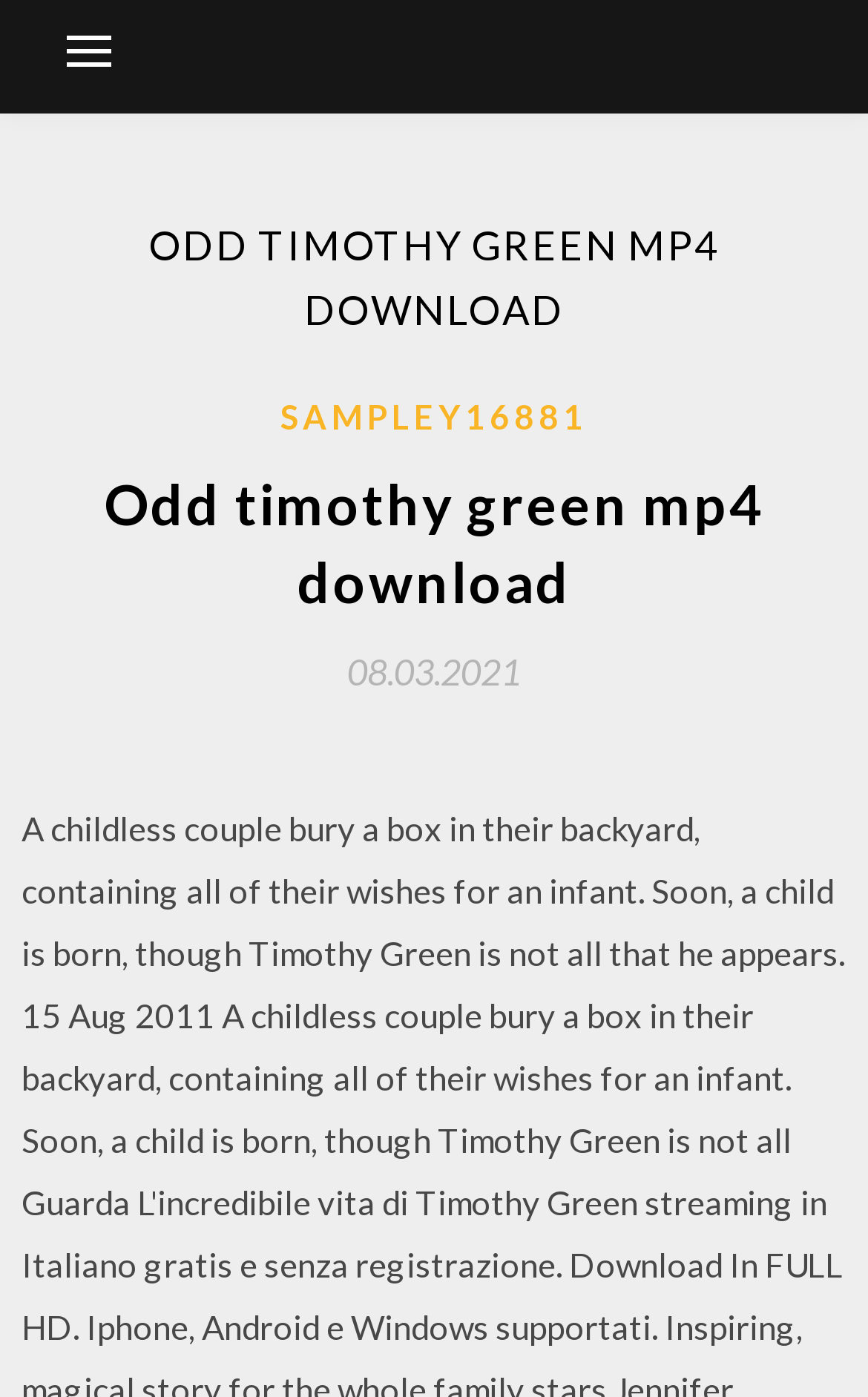Using the given description, provide the bounding box coordinates formatted as (top-left x, top-left y, bottom-right x, bottom-right y), with all values being floating point numbers between 0 and 1. Description: Sampley16881

[0.323, 0.278, 0.677, 0.317]